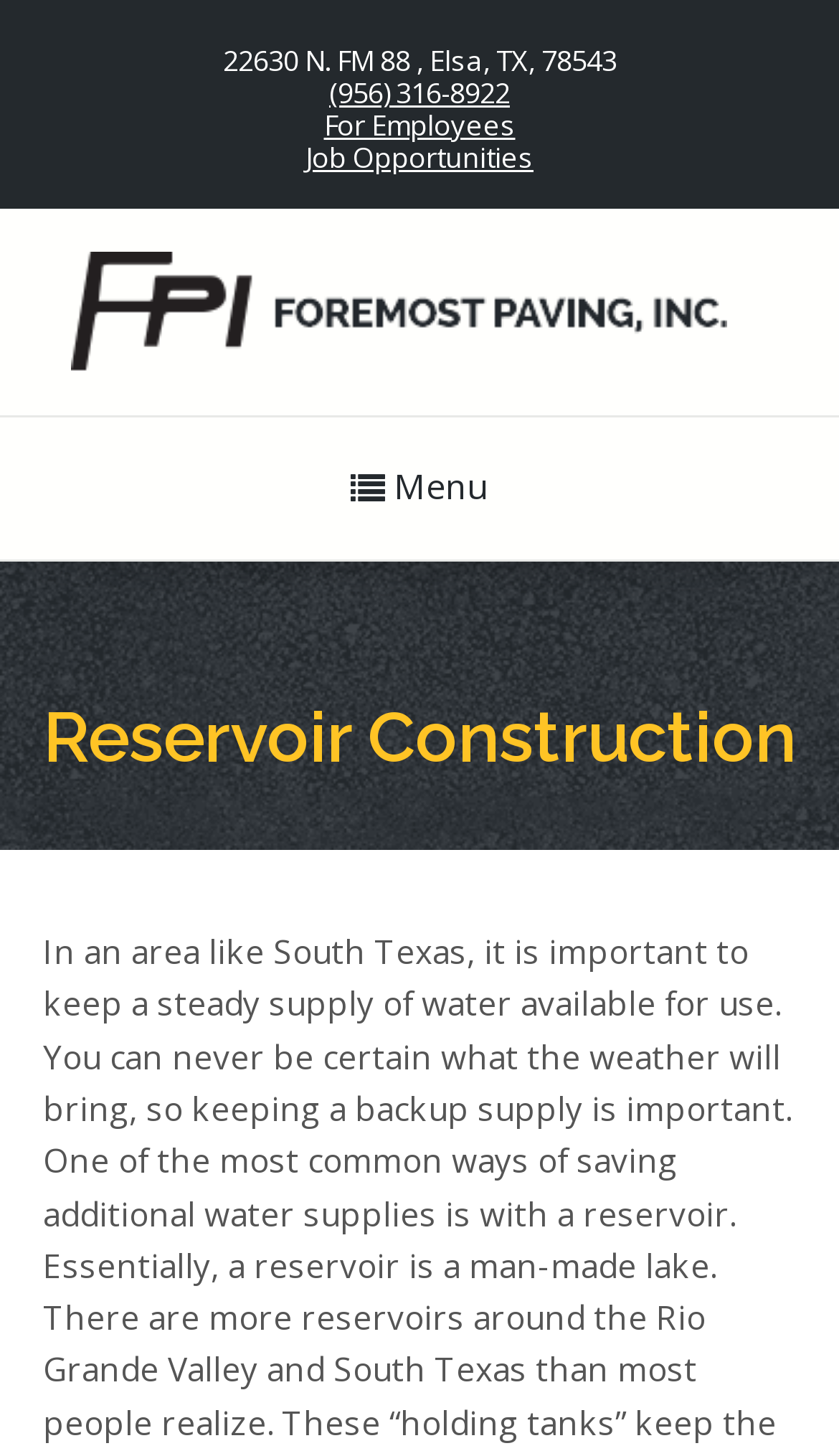Respond with a single word or phrase:
What type of construction does Foremost Paving, Inc. specialize in?

Reservoir Construction